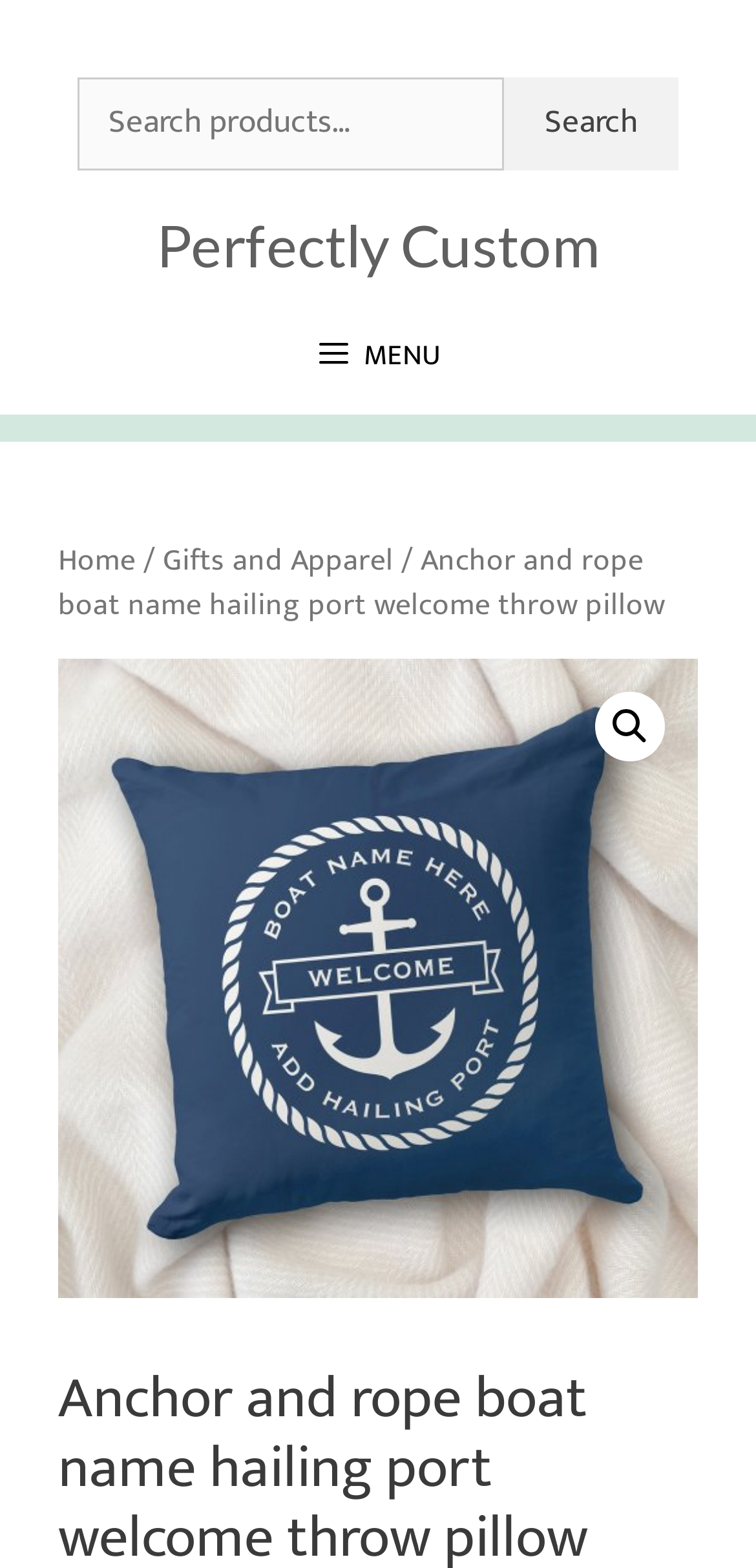Given the description of a UI element: "Gifts and Apparel", identify the bounding box coordinates of the matching element in the webpage screenshot.

[0.215, 0.34, 0.521, 0.373]